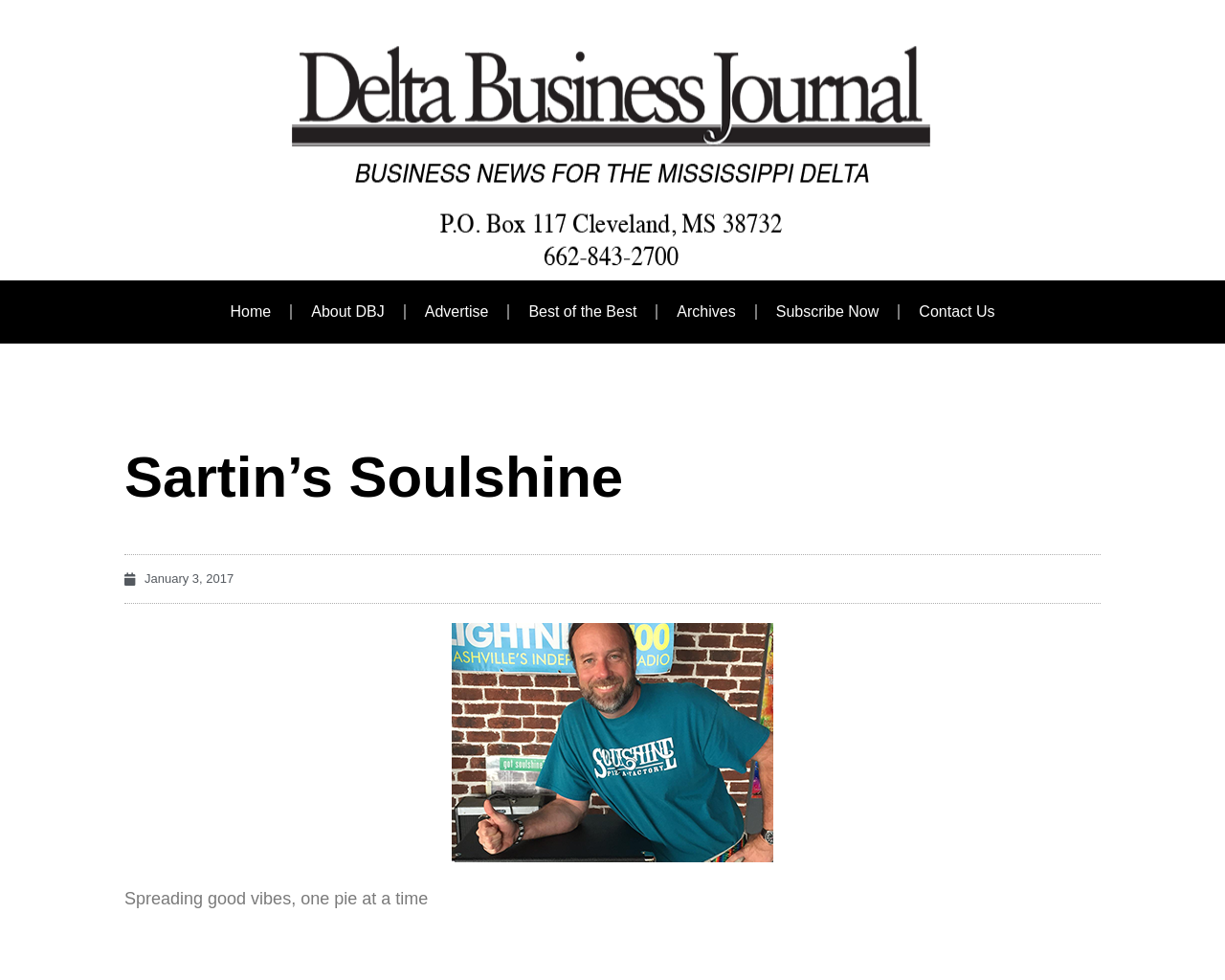What is the date mentioned on the webpage?
Respond with a short answer, either a single word or a phrase, based on the image.

January 3, 2017